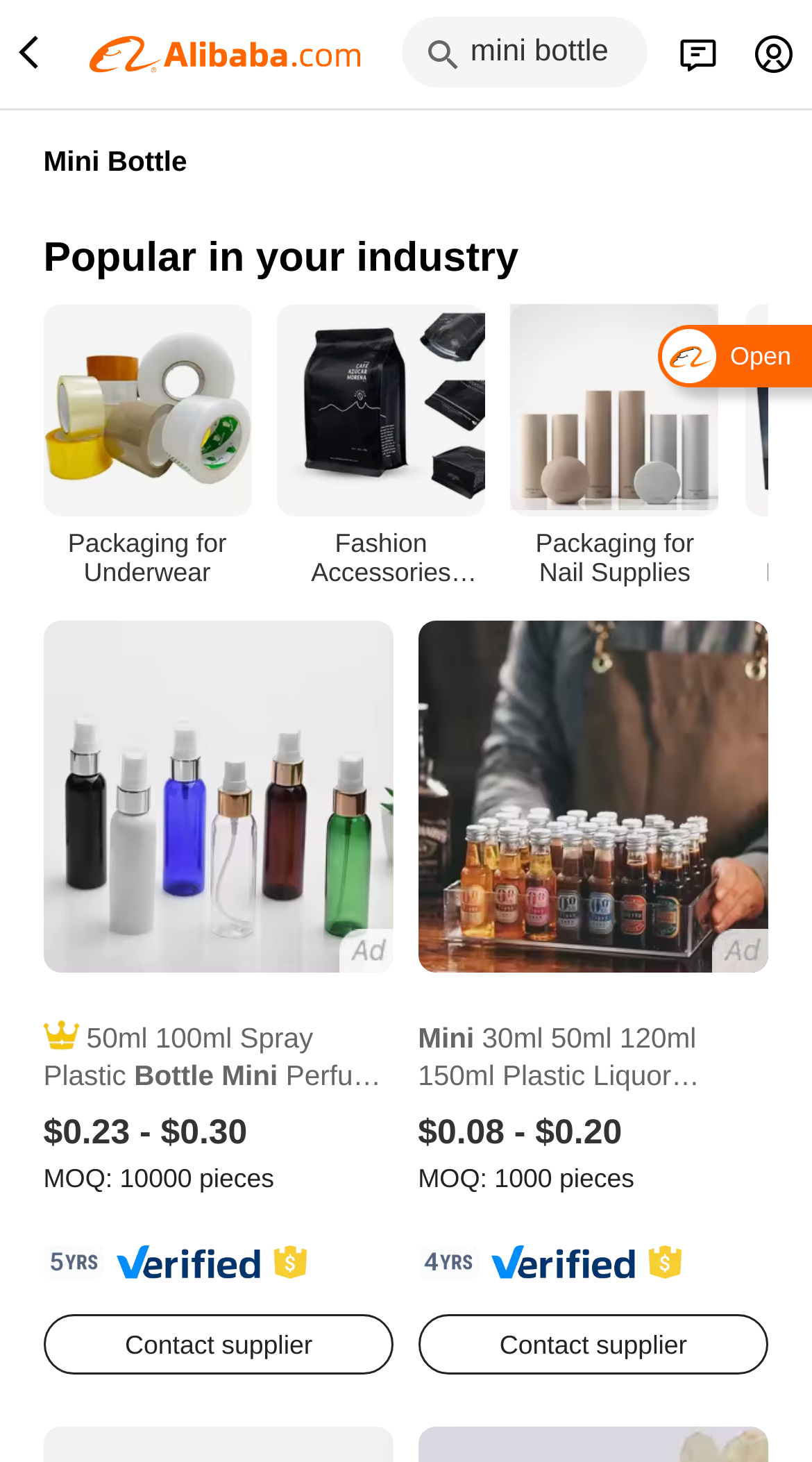How many products are displayed on this page?
Give a detailed explanation using the information visible in the image.

I counted the number of product links on the page, which are '50ml 100ml Spray Plastic Bottle Mini Perfume Bottle Fine Mist Sprayer Car Perfume Bottle' and 'Mini 30ml 50ml 120ml 150ml Plastic Liquor Alcoholic Beverages Spirits Package Bottles Soft Drinks Contains Bottles'. There are two products displayed on this page.